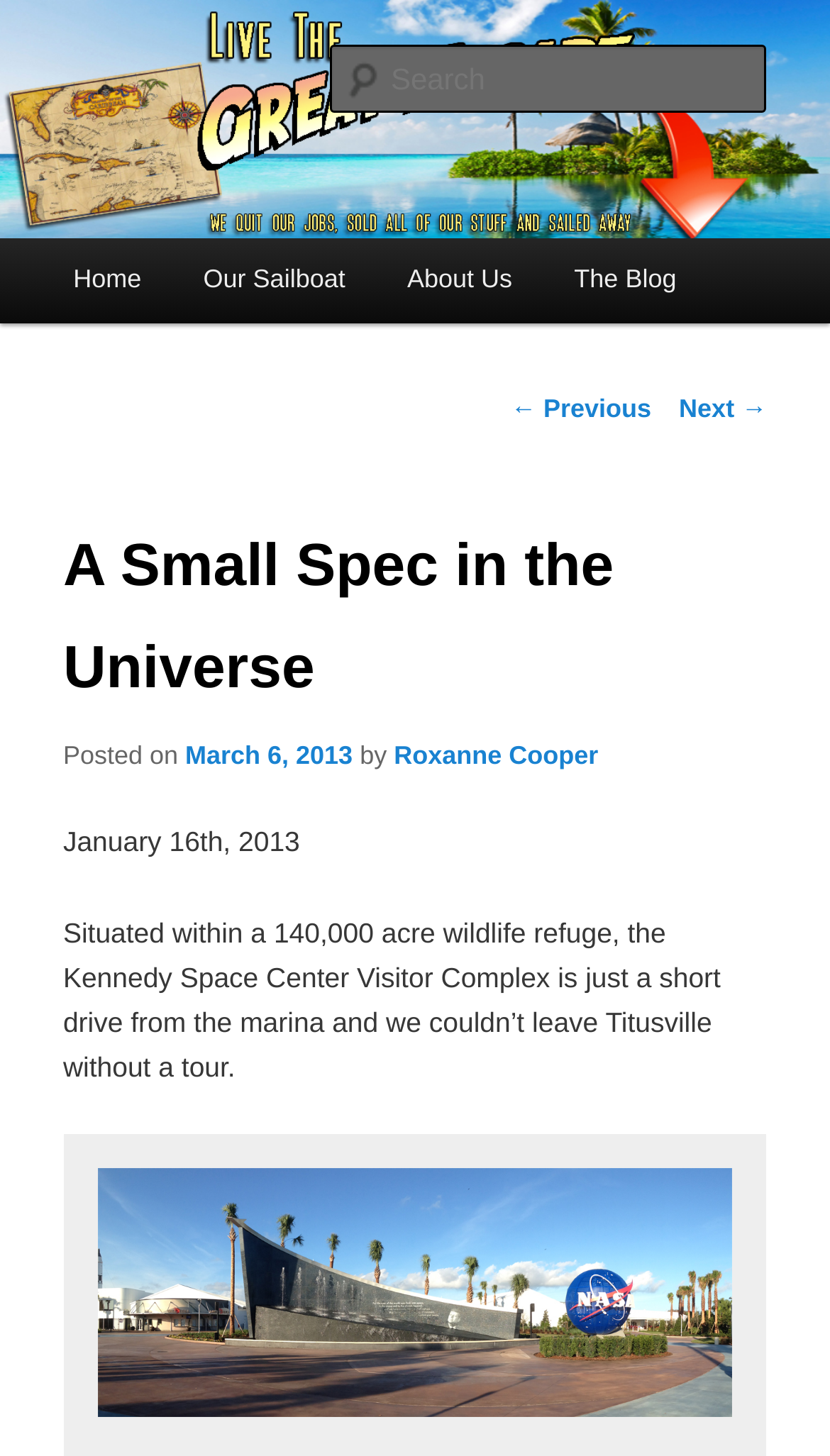What is the name of the sailboat?
Please provide a detailed and comprehensive answer to the question.

The webpage does not explicitly mention the name of the sailboat. Although there is a link 'Our Sailboat', it does not provide the name of the sailboat.